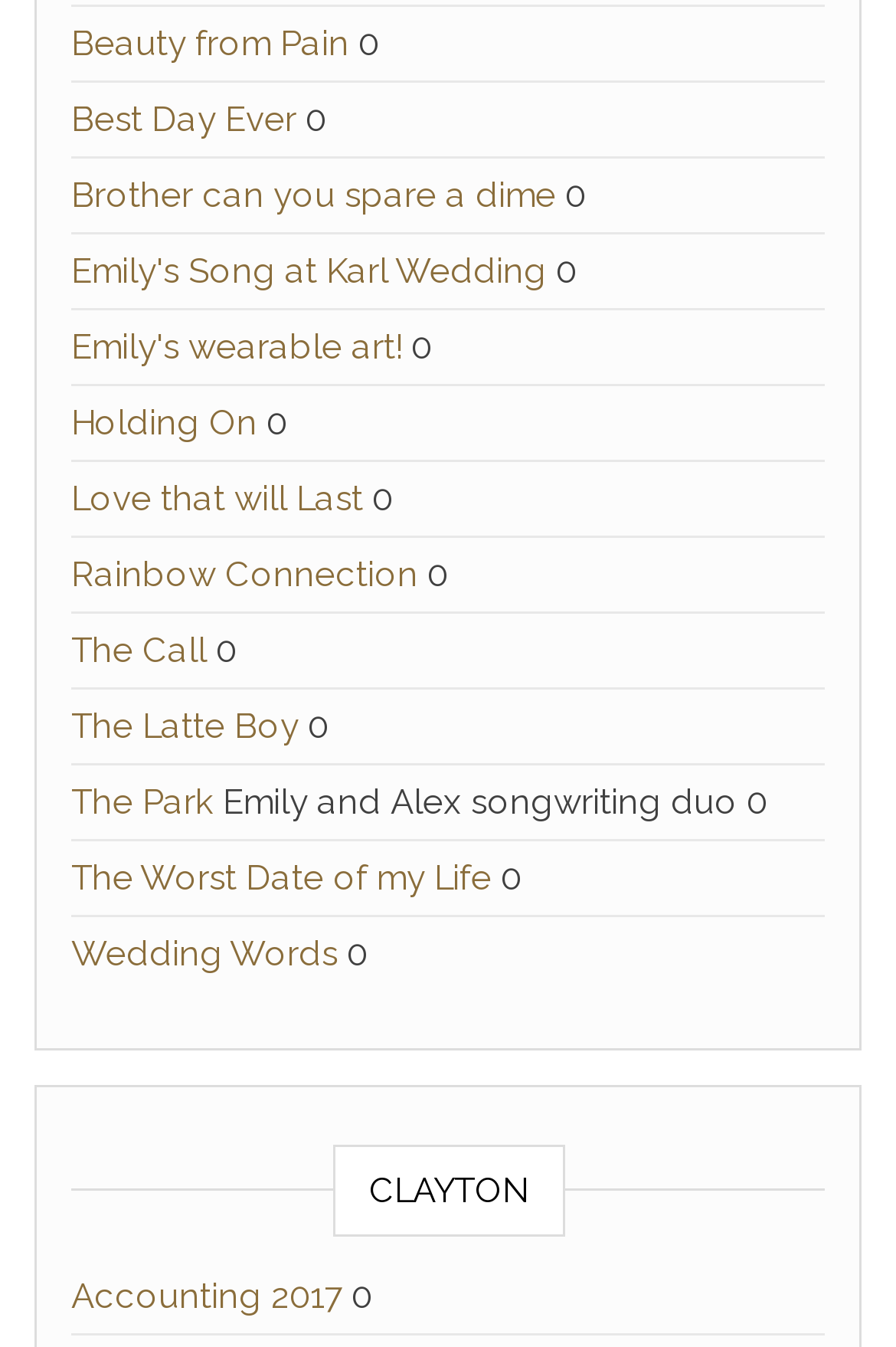Determine the bounding box coordinates of the clickable region to follow the instruction: "explore 'The Latte Boy'".

[0.079, 0.524, 0.333, 0.555]